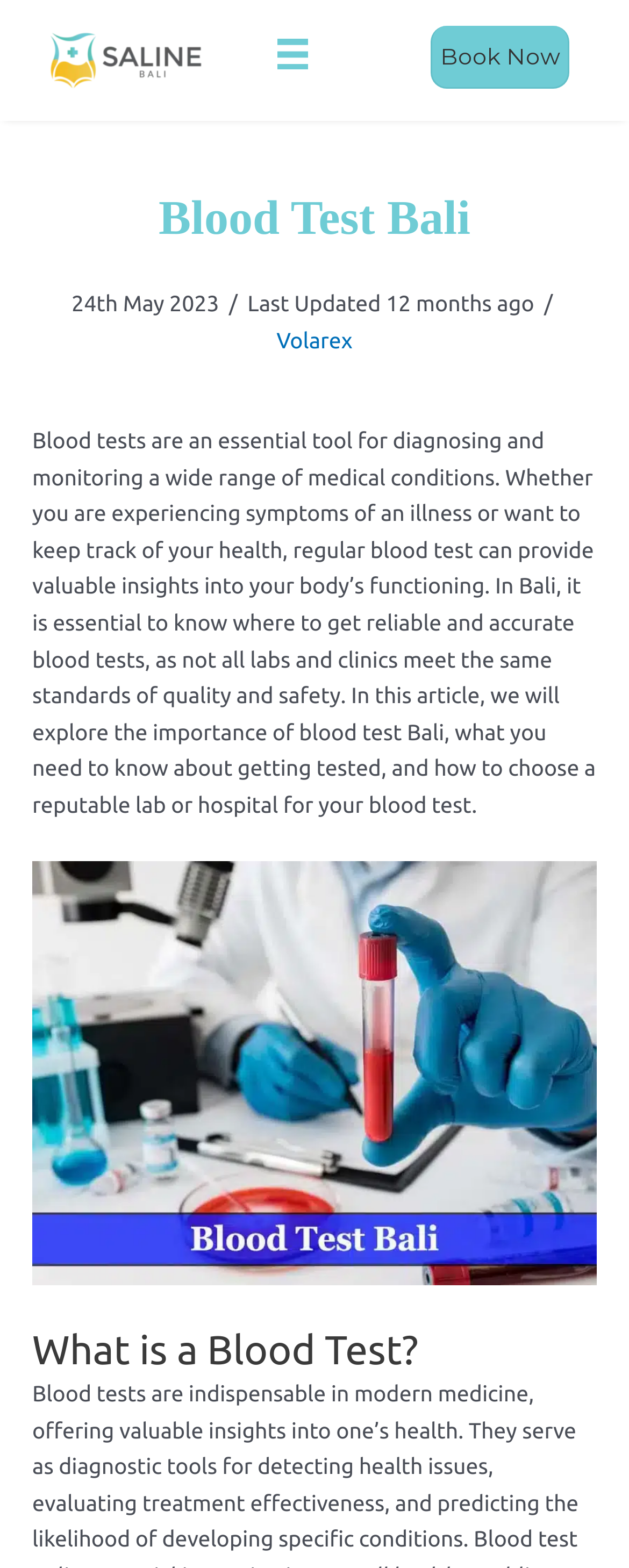Produce a meticulous description of the webpage.

The webpage is about blood test services in Bali, with a focus on the importance of accurate and reliable diagnostics. At the top left corner, there is a logo image with a caption "4DEBED6C-AE55-42EF-A70B-BF00A5D59BAA". Next to the logo, there is a main menu button. On the top right side, a "Book Now" button is prominently displayed.

The page title "Blood Test Bali" is centered at the top, with a date "24th May 2023" and a "Last Updated" timestamp below it. There is also a link to "Volarex" on the top right side.

The main content of the page starts with a paragraph of text that explains the importance of blood tests in diagnosing and monitoring medical conditions. This text is followed by an image related to blood tests in Bali.

Further down the page, there is a heading "What is a Blood Test?" which suggests that the page will provide information about blood tests and their significance. Overall, the webpage appears to be an informative resource about blood test services in Bali, with a focus on education and awareness.